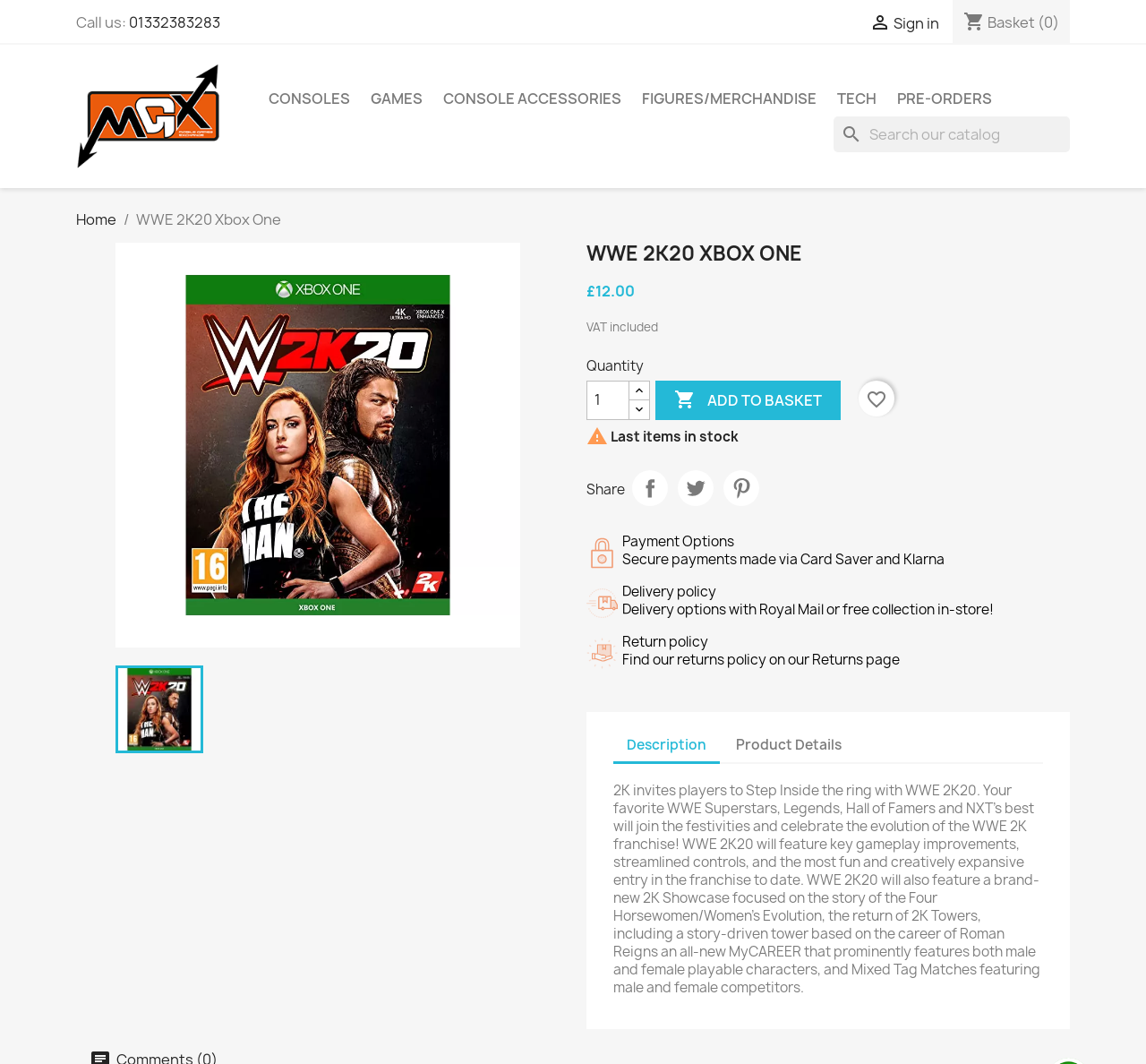From the webpage screenshot, predict the bounding box coordinates (top-left x, top-left y, bottom-right x, bottom-right y) for the UI element described here:   Console accessories

[0.379, 0.076, 0.55, 0.109]